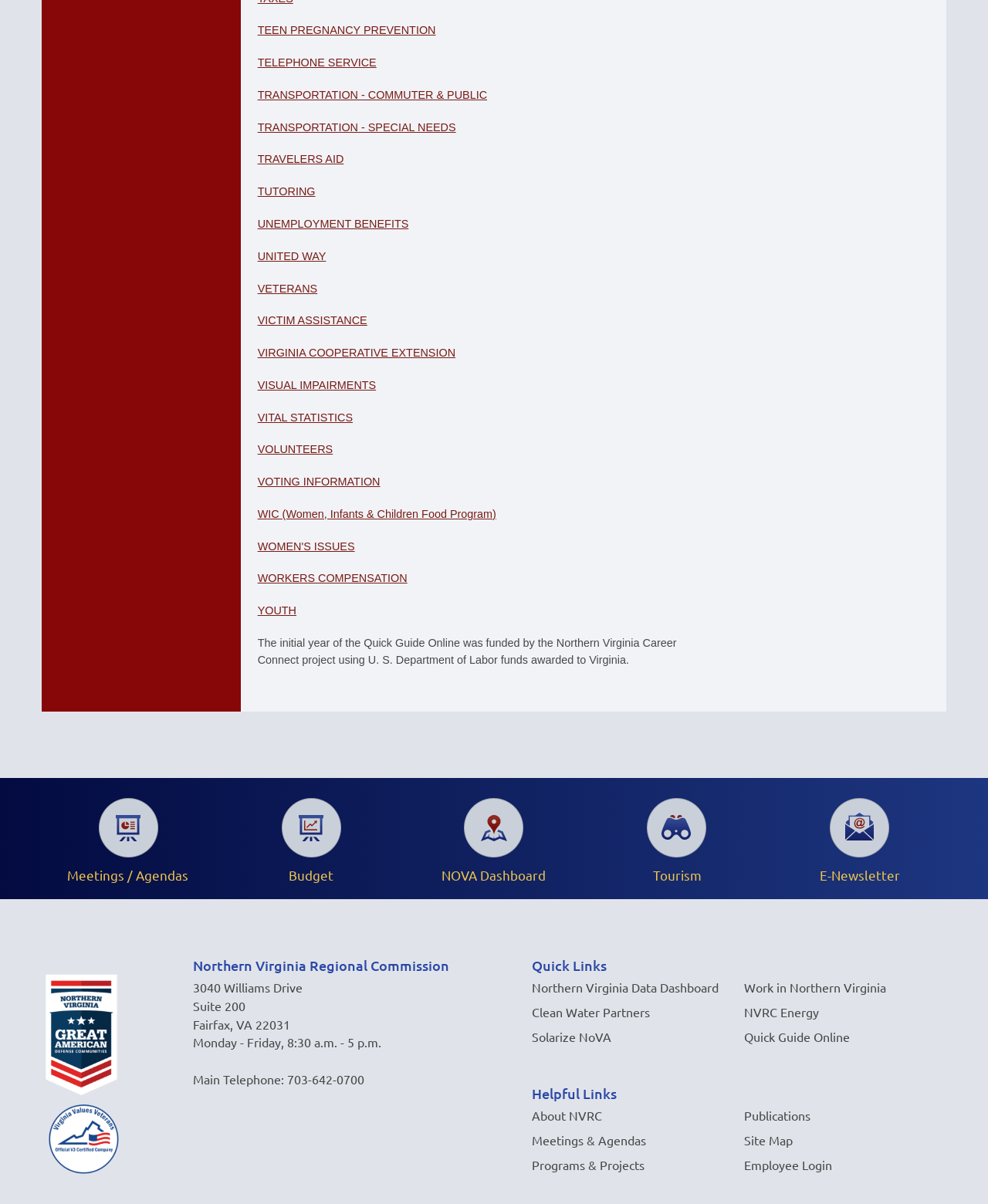Identify the bounding box coordinates of the area you need to click to perform the following instruction: "Open NOVA Dashboard".

[0.413, 0.644, 0.587, 0.722]